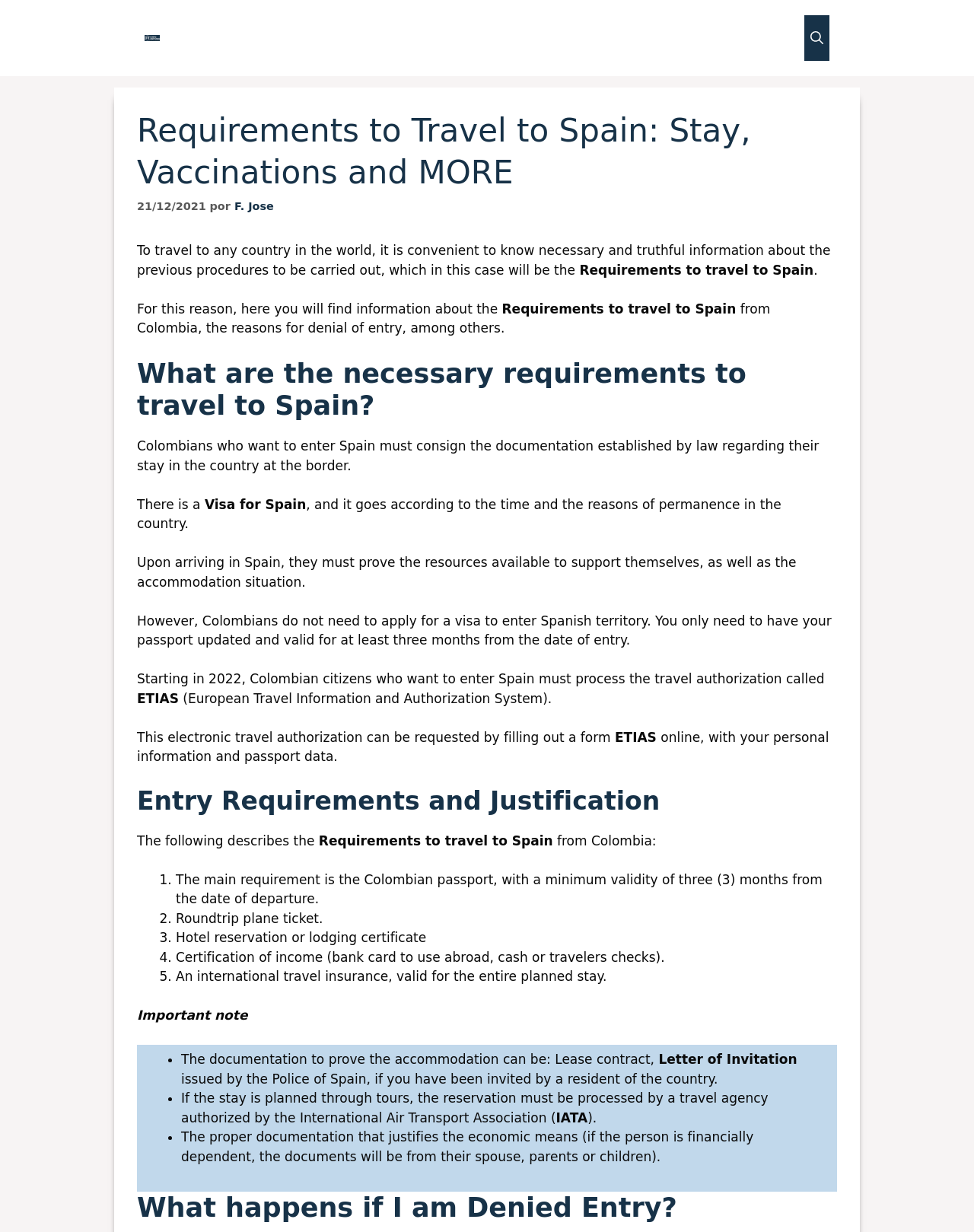Using the information in the image, could you please answer the following question in detail:
What happens if a Colombian is denied entry to Spain?

The webpage has a section titled 'What happens if I am Denied Entry?' but it does not provide specific information on what happens in such a case, it only mentions that it is a possibility.